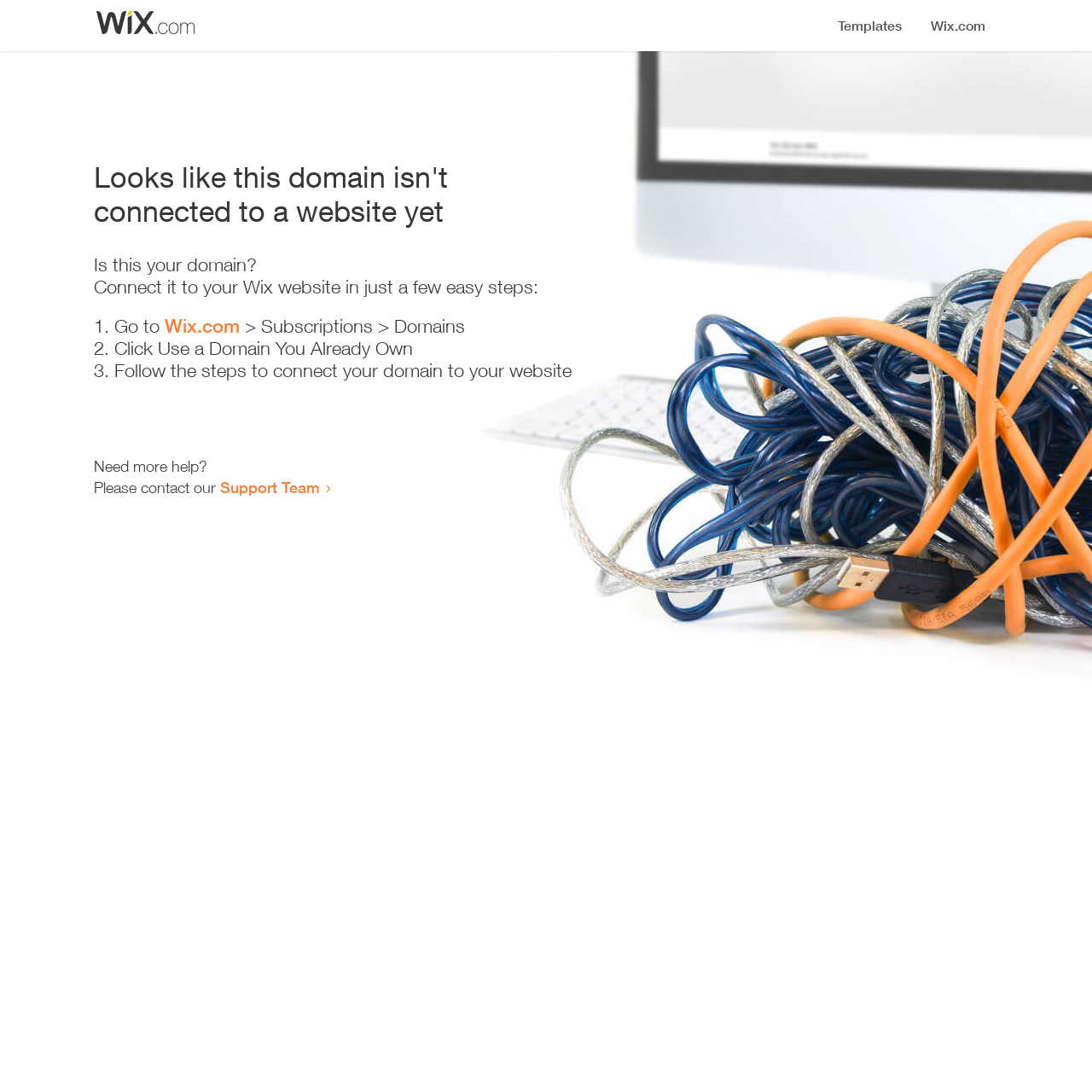Determine which piece of text is the heading of the webpage and provide it.

Looks like this domain isn't
connected to a website yet